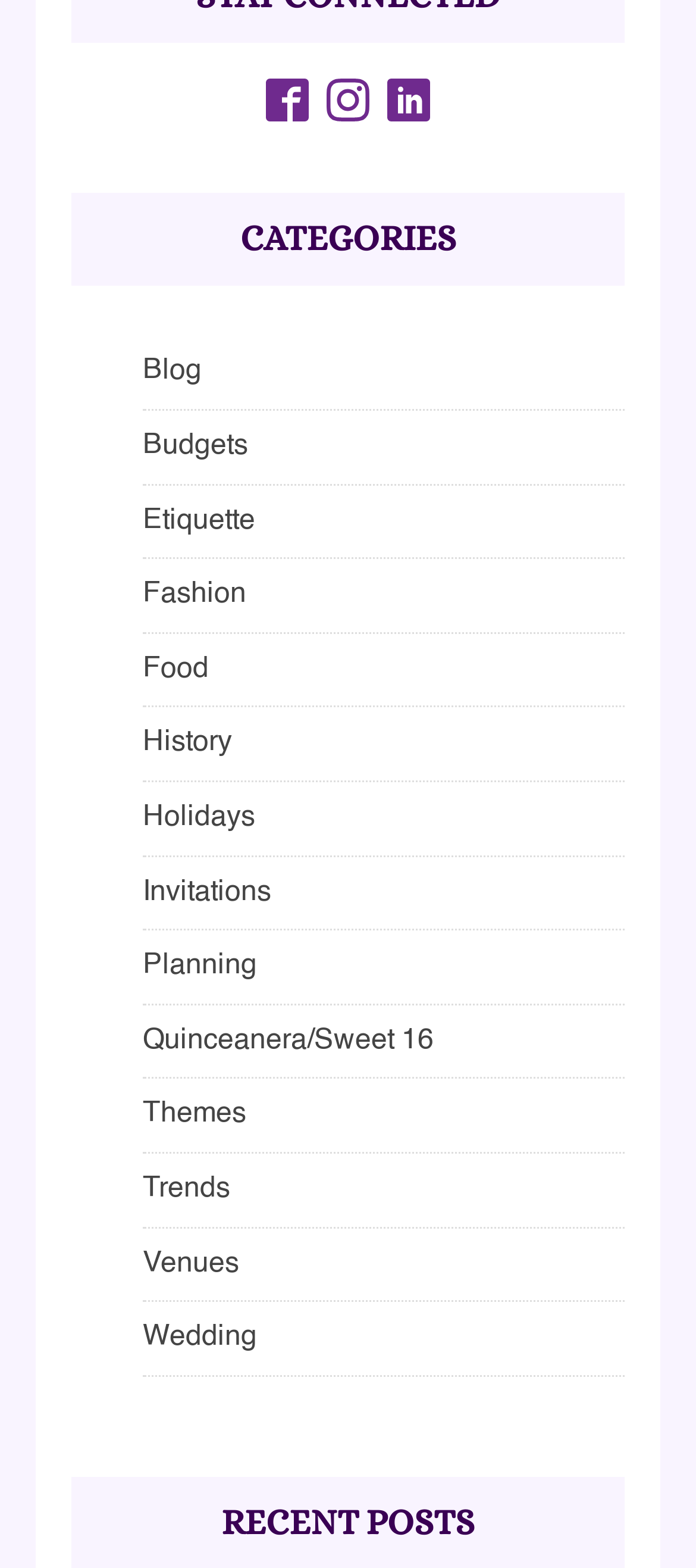How many categories are listed on the webpage?
Provide a fully detailed and comprehensive answer to the question.

The categories listed on the webpage are Blog, Budgets, Etiquette, Fashion, Food, History, Holidays, Invitations, Planning, Quinceanera/Sweet 16, Themes, Trends, Venues, and Wedding, which totals 14 categories.